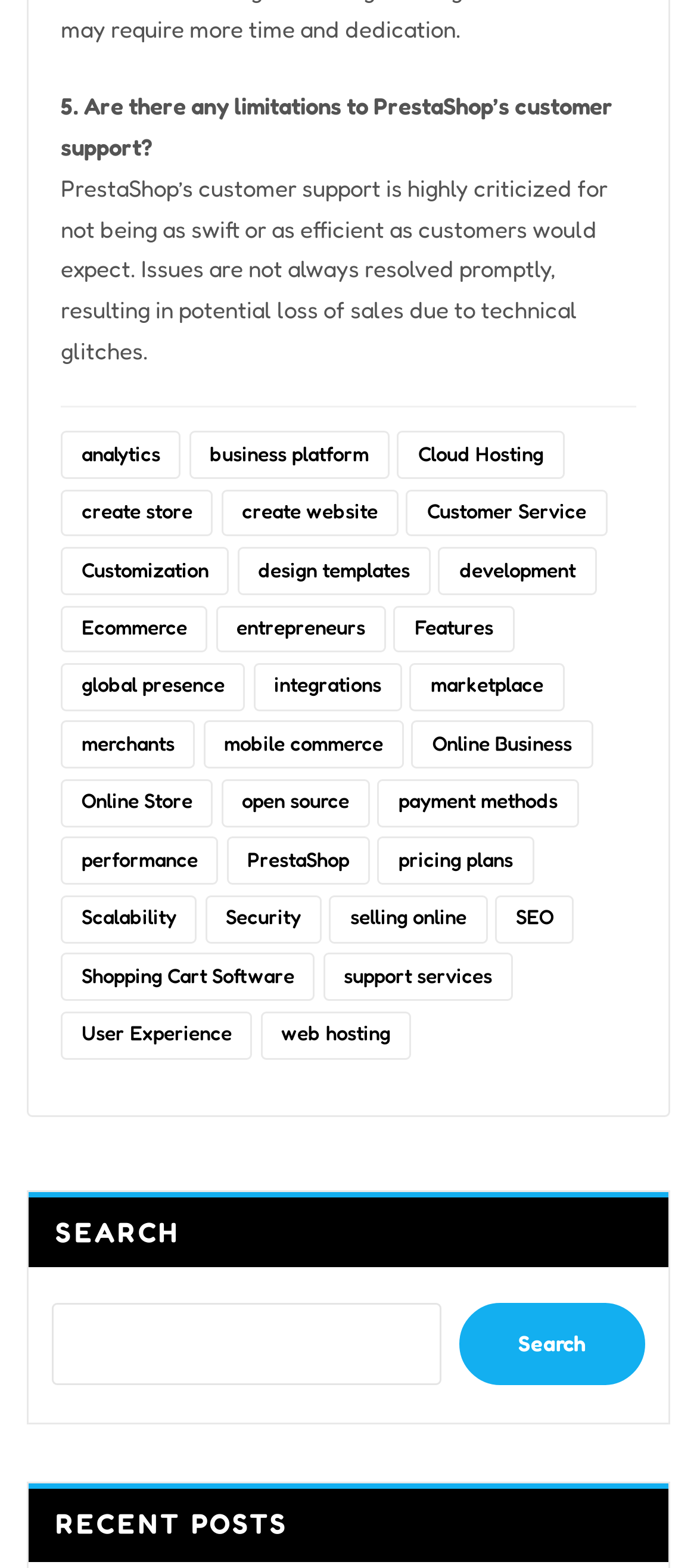Locate the bounding box coordinates of the segment that needs to be clicked to meet this instruction: "click on analytics".

[0.087, 0.275, 0.26, 0.305]